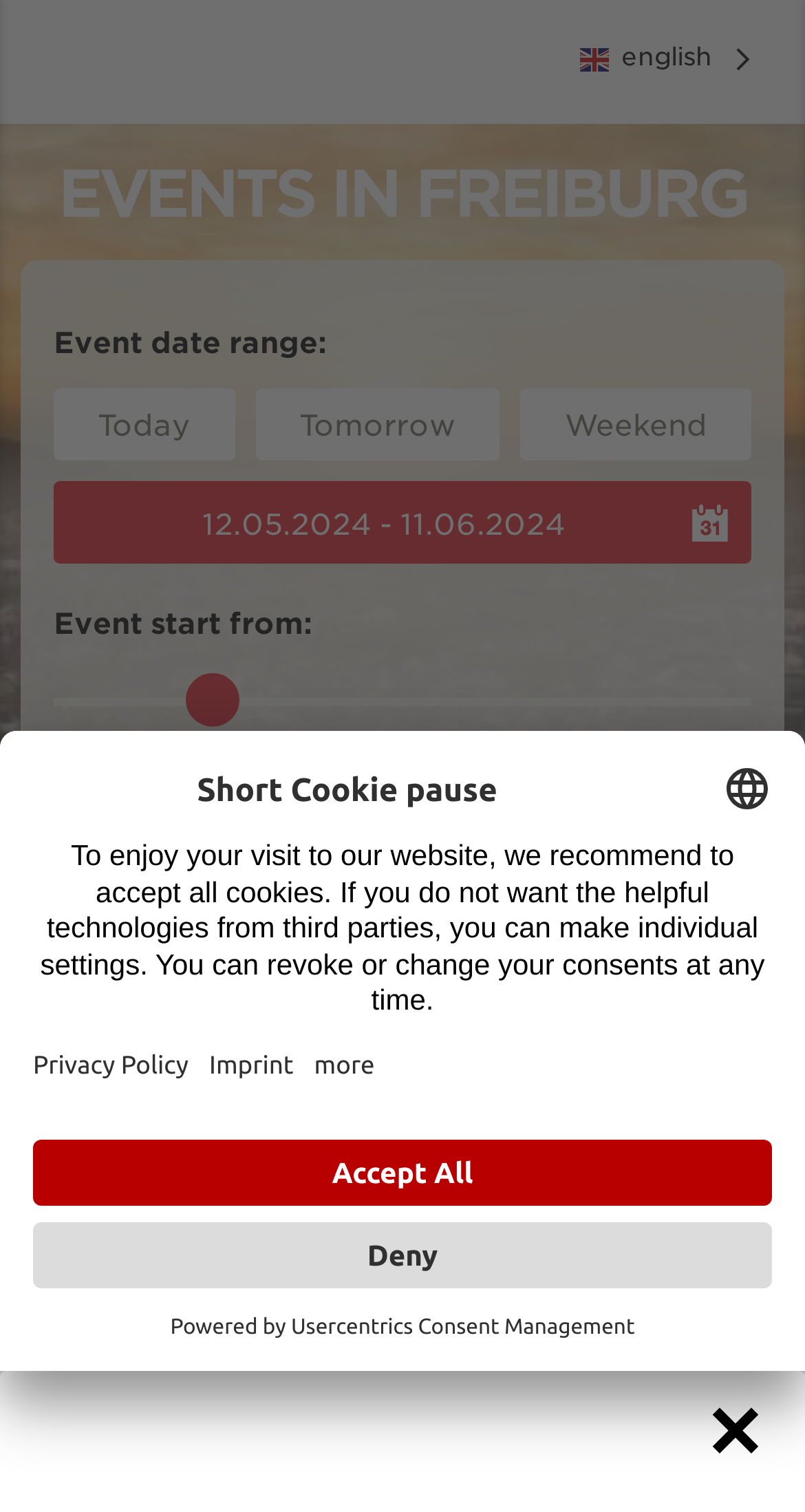Extract the main title from the webpage.

EVENTS IN FREIBURG